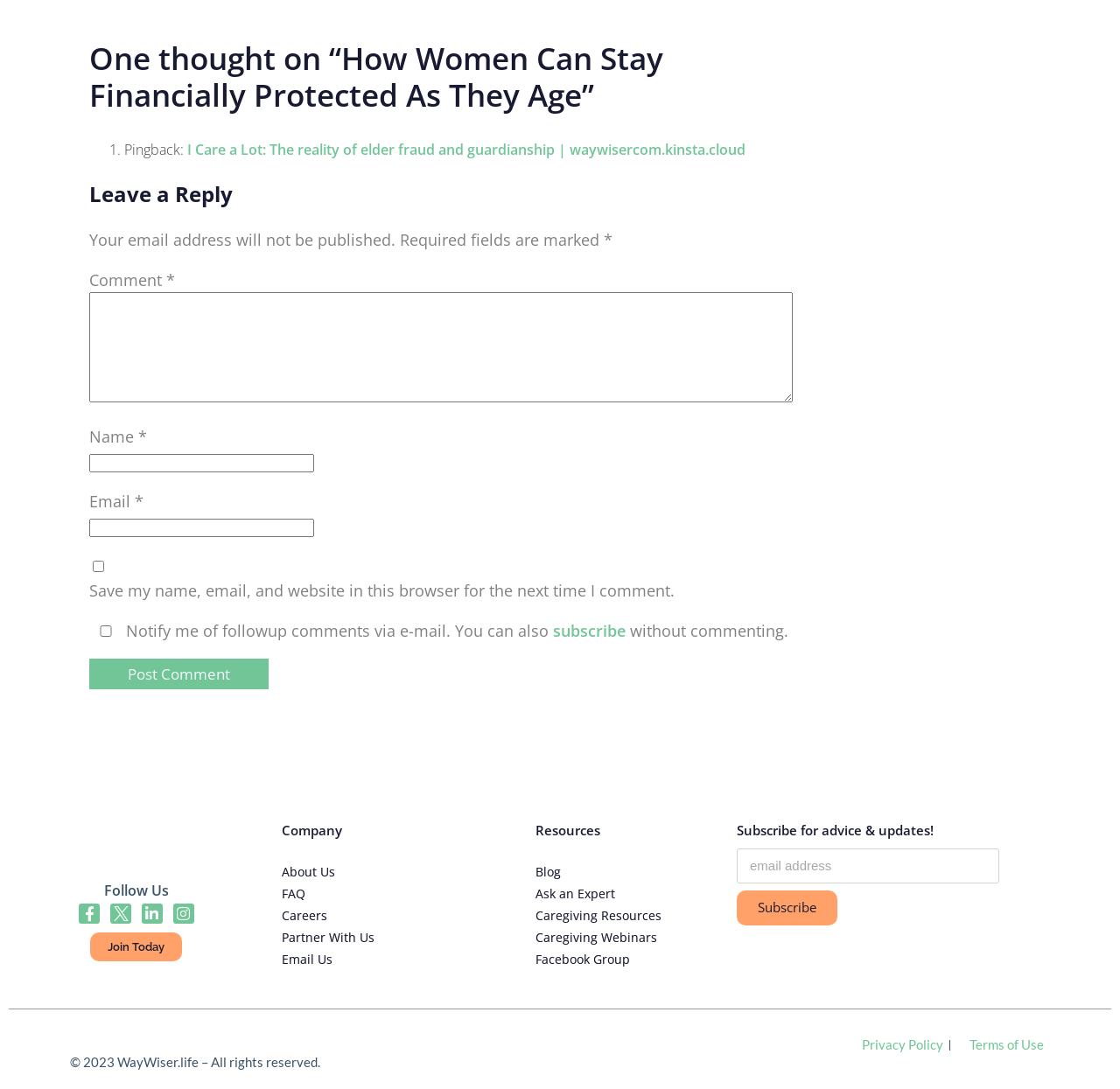What social media platforms can users follow?
Provide a detailed answer to the question, using the image to inform your response.

Users can follow the company on various social media platforms, including Facebook, LinkedIn, and Instagram, as indicated by the presence of links labeled 'Facebook-f', 'Linkedin-in', and 'Instagram'.